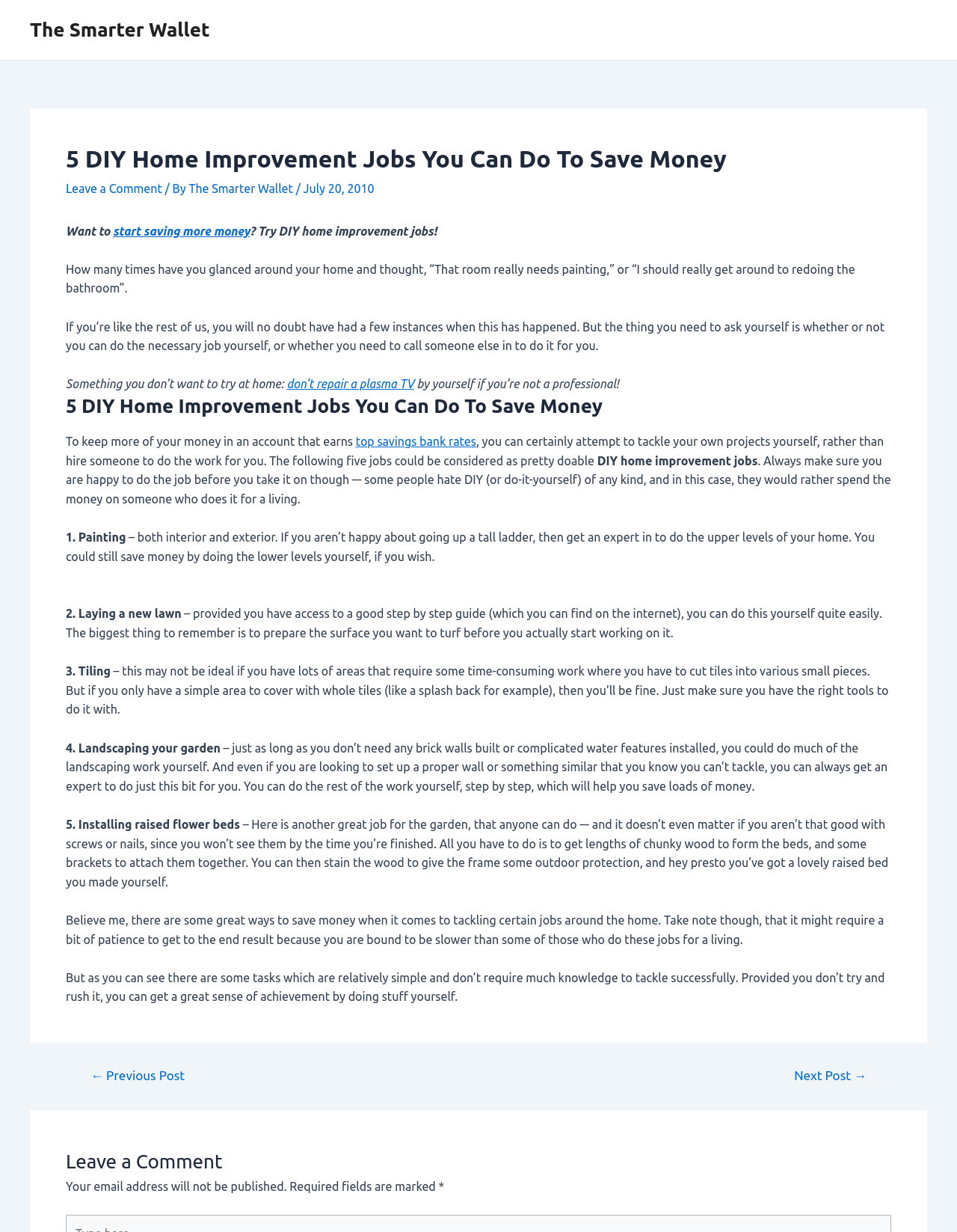Detail the various sections and features of the webpage.

This webpage is about DIY home improvement jobs that can save money. At the top, there is a header with the title "5 DIY Home Improvement Jobs You Can Do To Save Money" and a link to "The Smarter Wallet". Below the header, there is a brief introduction to the article, which mentions that home repairs can be costly and suggests doing DIY jobs to save money.

The main content of the article is divided into five sections, each describing a DIY home improvement job that can be done to save money. The jobs are: painting, laying a new lawn, tiling, landscaping the garden, and installing raised flower beds. Each section provides a brief description of the job and some tips on how to do it successfully.

On the right side of the page, there is a navigation menu with links to "Previous Post" and "Next Post". At the bottom of the page, there is a comment section with a heading "Leave a Comment" and a note that email addresses will not be published. Required fields are marked with an asterisk.

There are no images on the page, but there are several links to other articles and resources, including "top savings bank rates" and a warning not to repair a plasma TV by oneself. Overall, the page provides practical advice and tips for homeowners who want to save money by doing DIY home improvement jobs.